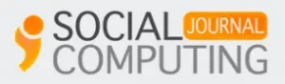What does the stylized icon to the left of the logo represent?
Refer to the image and provide a one-word or short phrase answer.

intersection of social sciences and technology